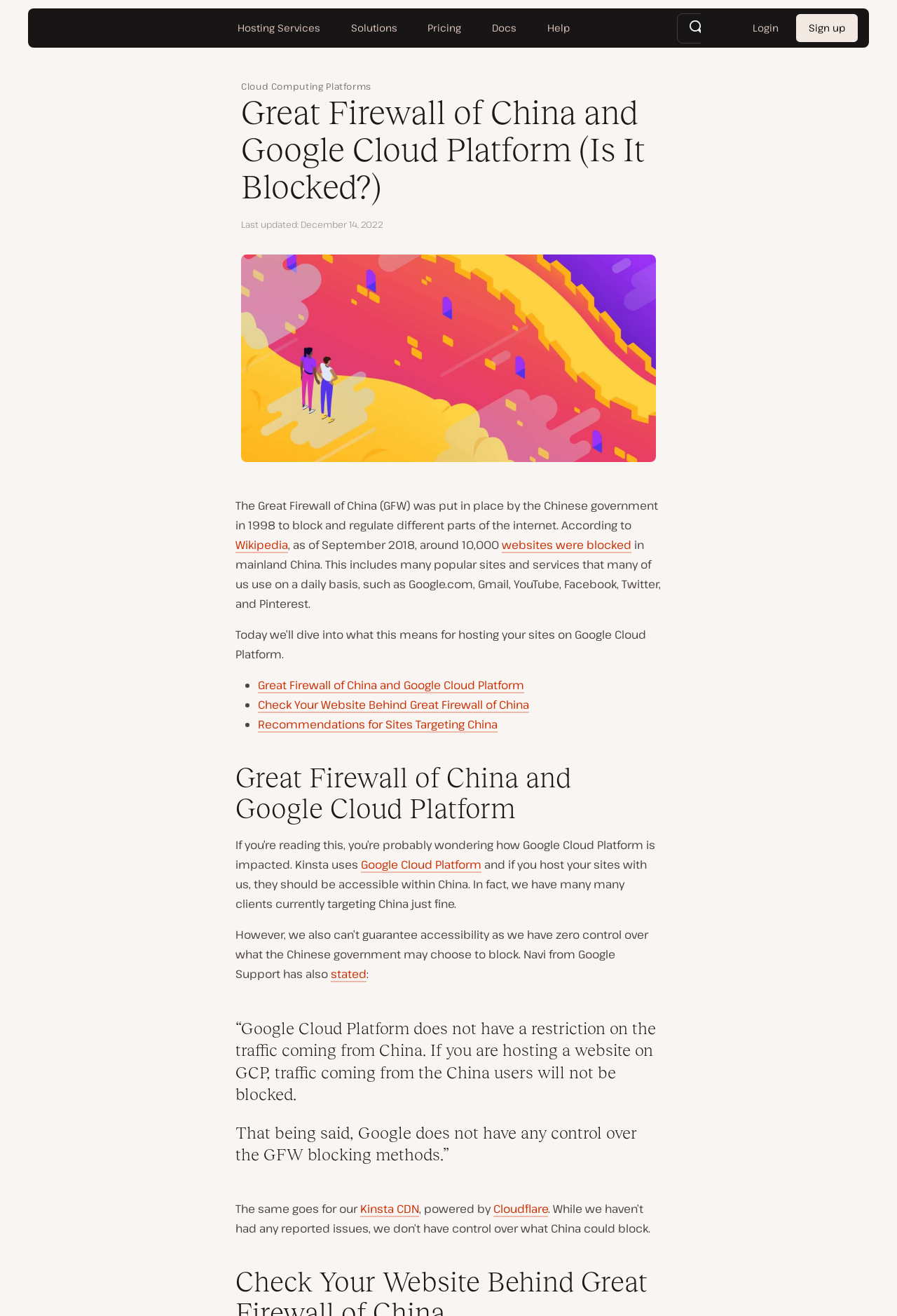Locate the bounding box coordinates of the item that should be clicked to fulfill the instruction: "Click on the 'Hosting Services' button".

[0.251, 0.011, 0.371, 0.032]